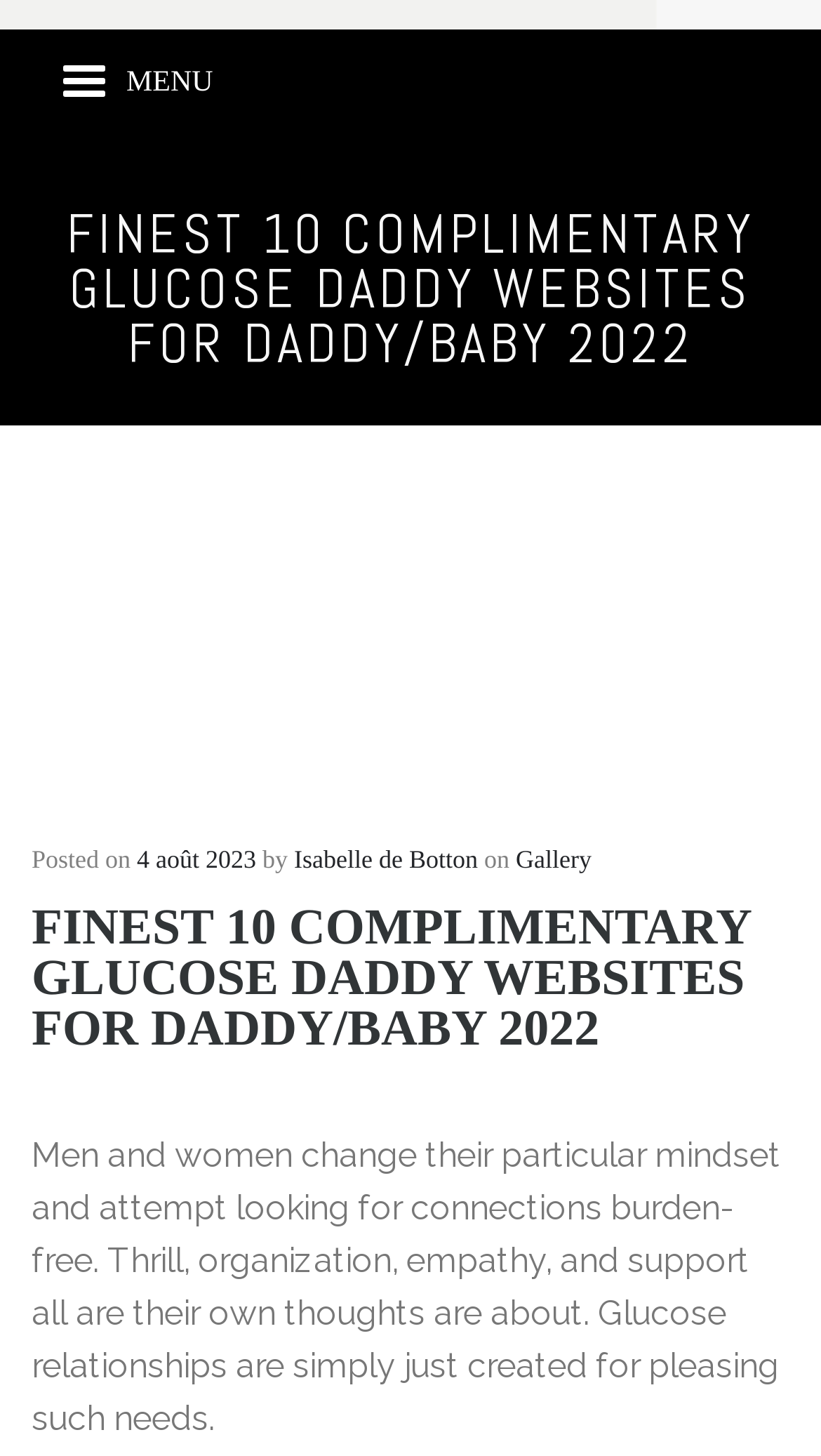Determine the bounding box coordinates for the region that must be clicked to execute the following instruction: "View the 'WIPs and Tutorials' section".

None